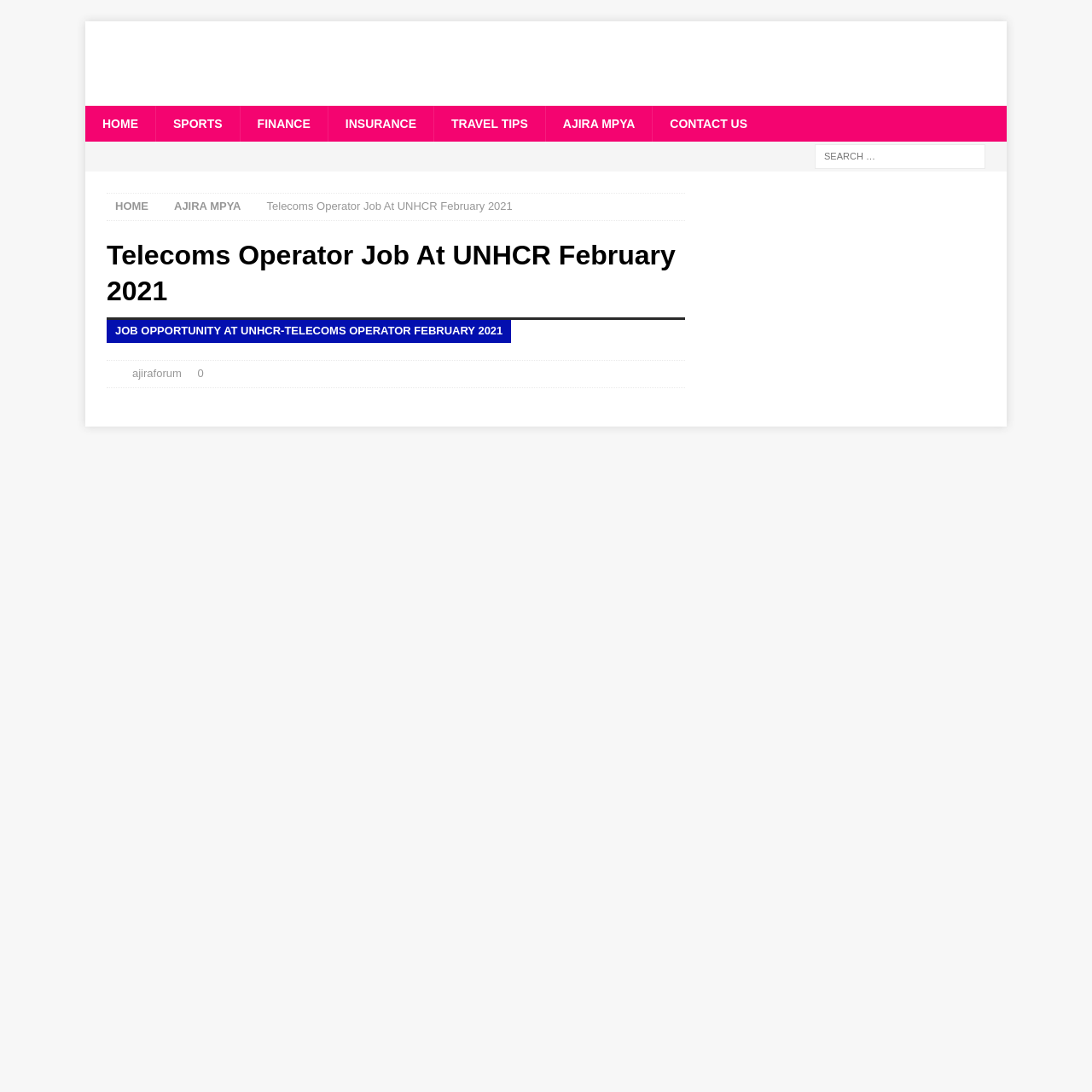Please specify the bounding box coordinates of the clickable region to carry out the following instruction: "Check recent comments". The coordinates should be four float numbers between 0 and 1, in the format [left, top, right, bottom].

[0.647, 0.93, 0.902, 0.952]